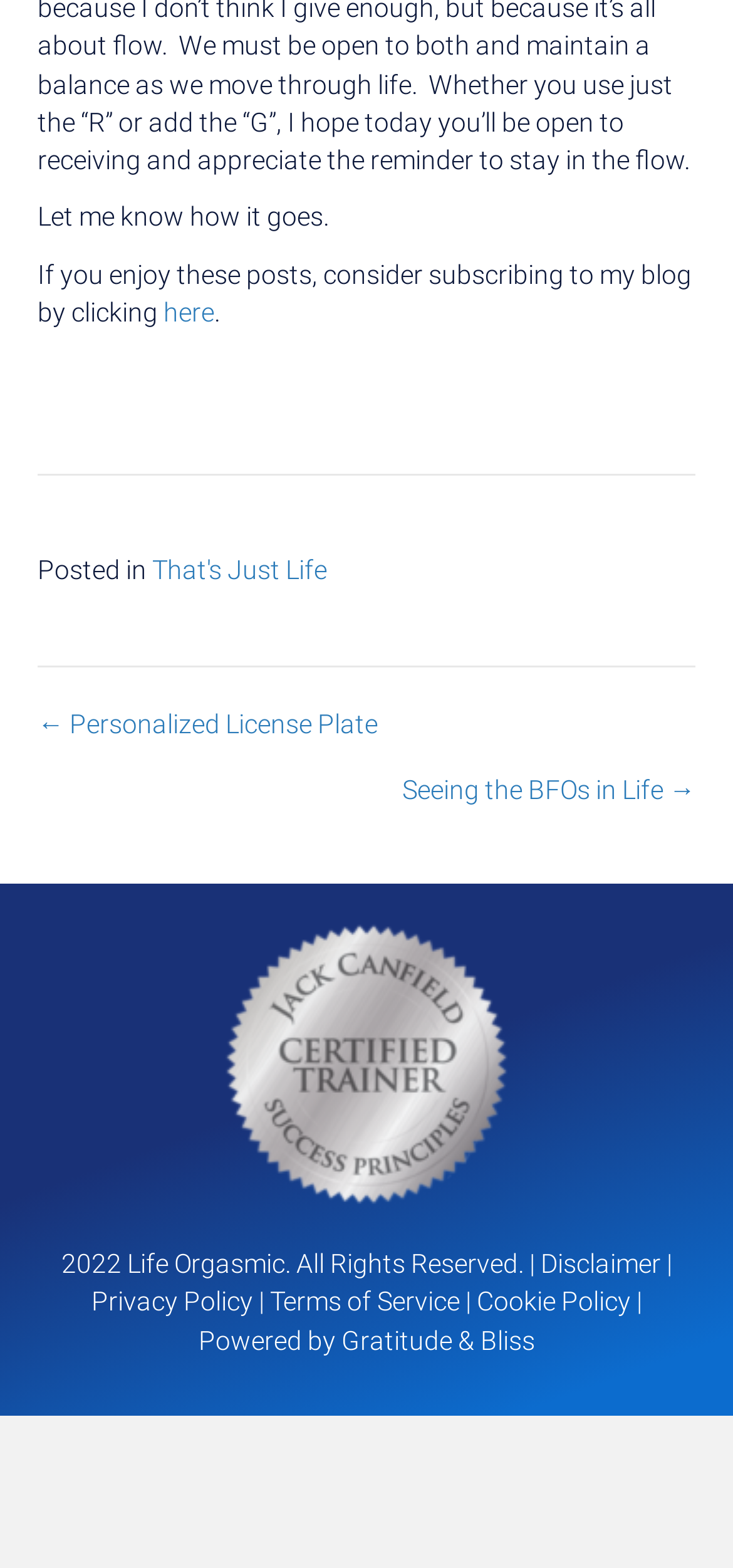Please find the bounding box coordinates in the format (top-left x, top-left y, bottom-right x, bottom-right y) for the given element description. Ensure the coordinates are floating point numbers between 0 and 1. Description: Cookie Policy

[0.65, 0.821, 0.86, 0.84]